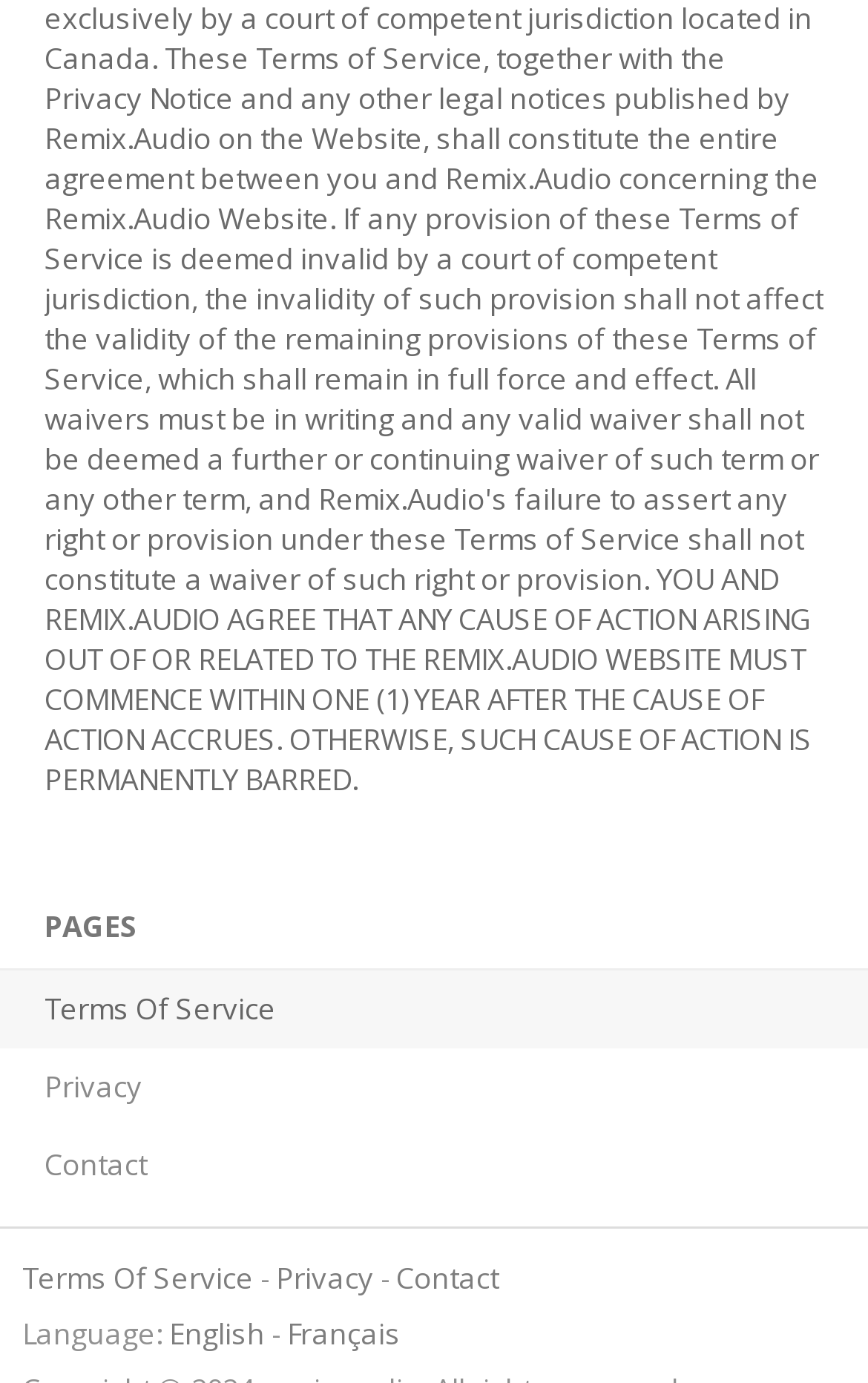Provide your answer in a single word or phrase: 
What text is located above the footer links?

PAGES